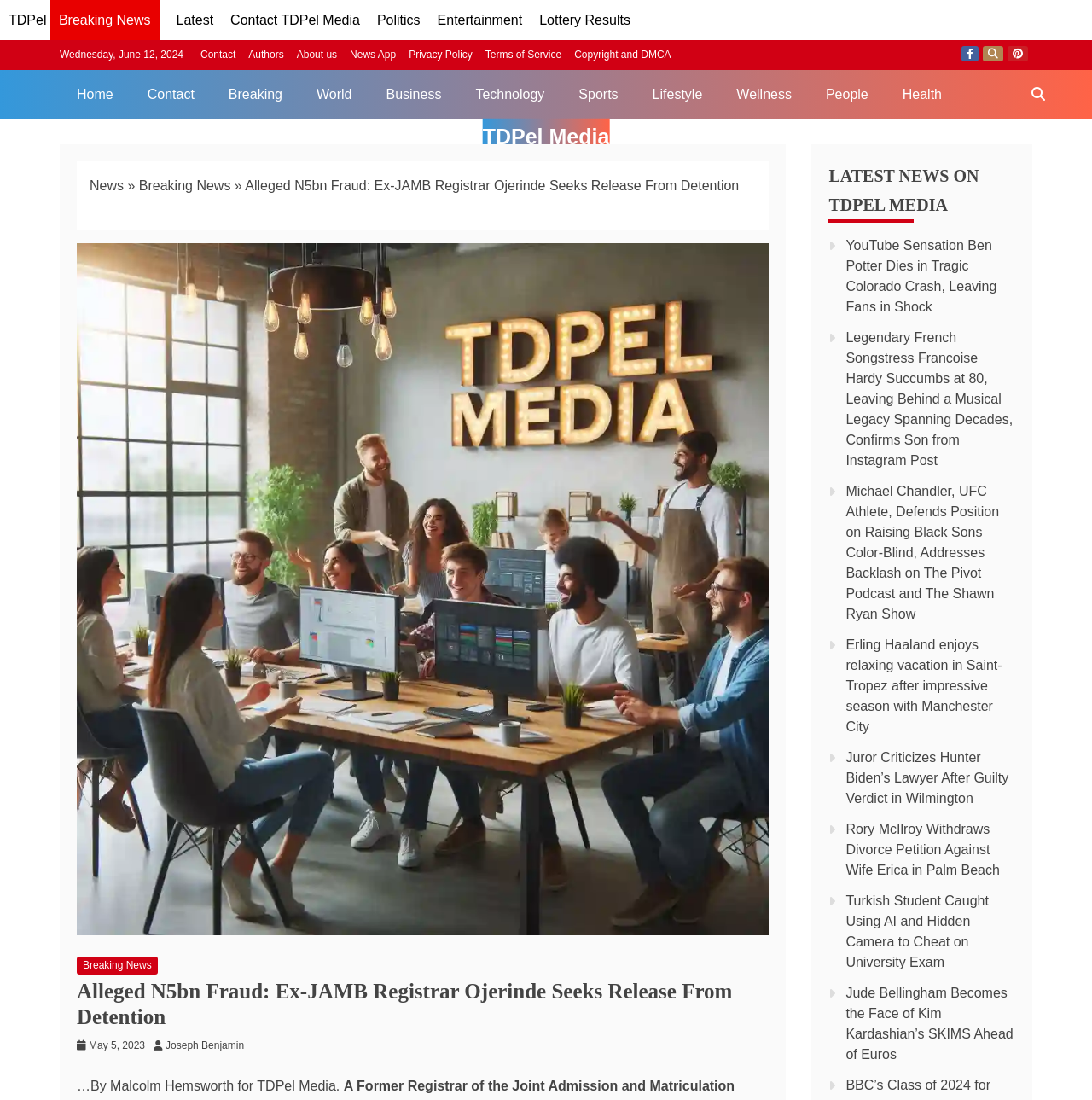Locate the bounding box coordinates of the region to be clicked to comply with the following instruction: "Click on the 'Tutorial Topics' link". The coordinates must be four float numbers between 0 and 1, in the form [left, top, right, bottom].

None